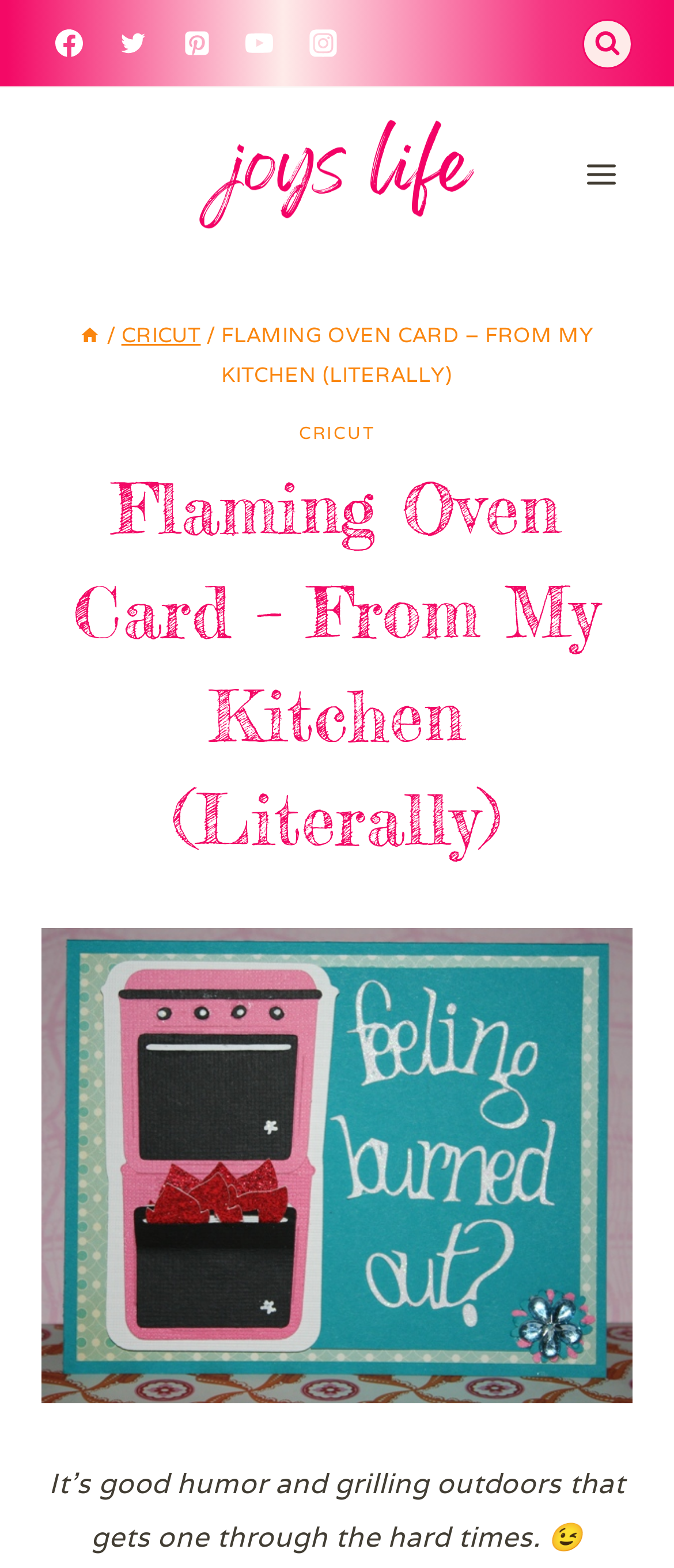Based on the element description Unfavorable-Neutral-Favorable by Competency, identify the bounding box of the UI element in the given webpage screenshot. The coordinates should be in the format (top-left x, top-left y, bottom-right x, bottom-right y) and must be between 0 and 1.

None